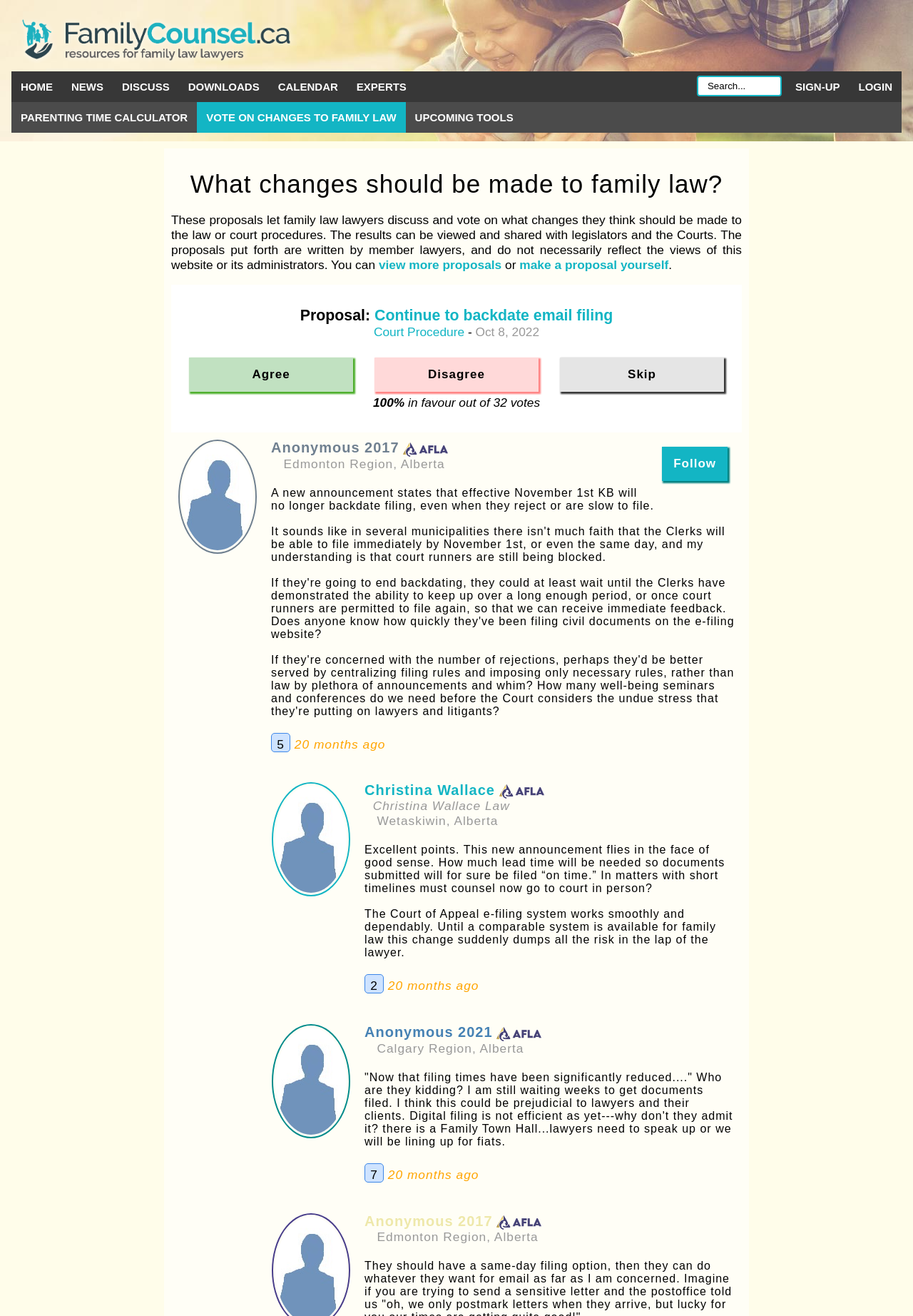Pinpoint the bounding box coordinates of the area that must be clicked to complete this instruction: "View more proposals".

[0.415, 0.196, 0.549, 0.207]